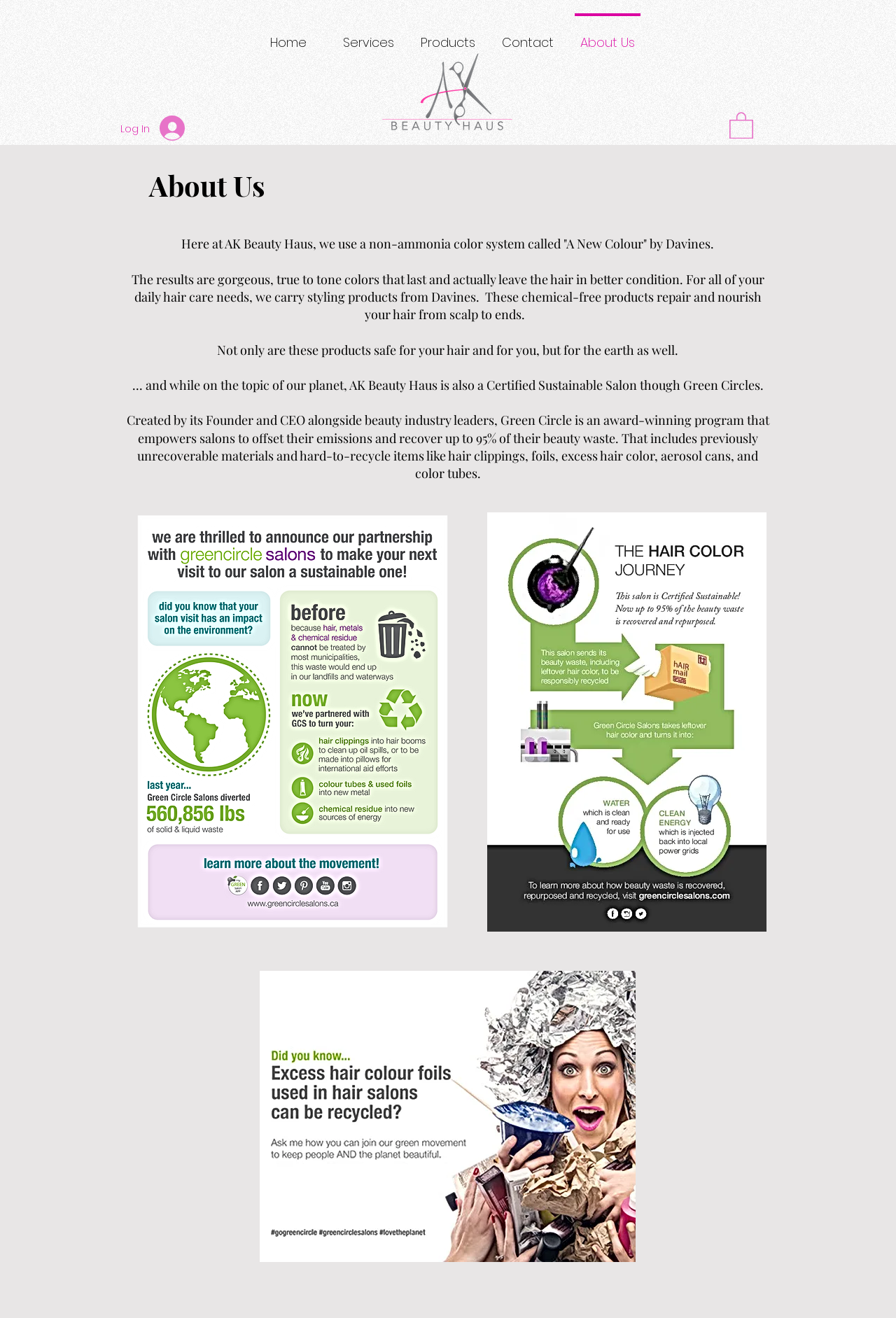Please answer the following question using a single word or phrase: 
What is the brand of the styling products carried by AK Beauty Haus?

Davines